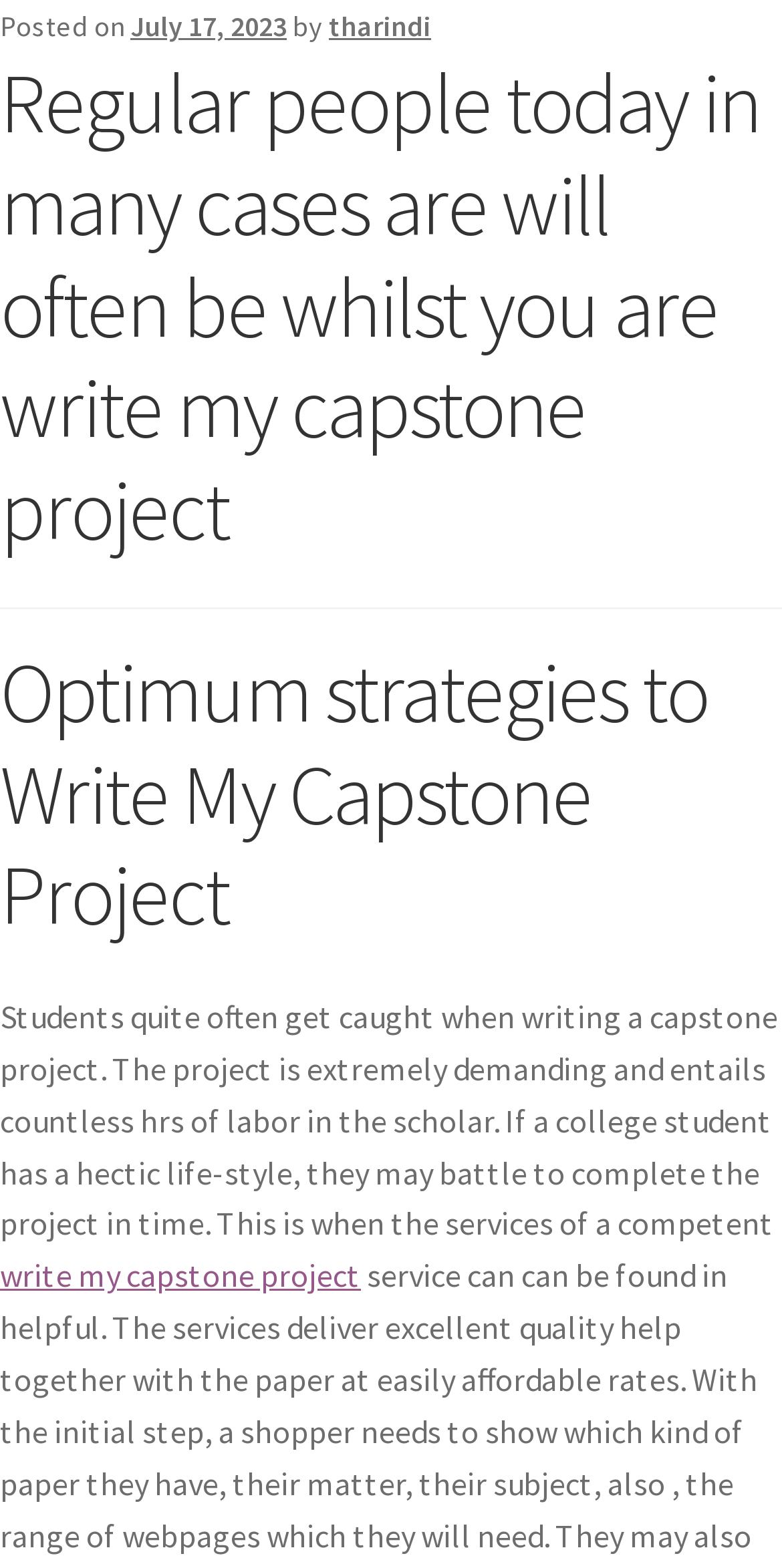Find the bounding box coordinates for the HTML element specified by: "tharindi".

[0.421, 0.005, 0.551, 0.028]